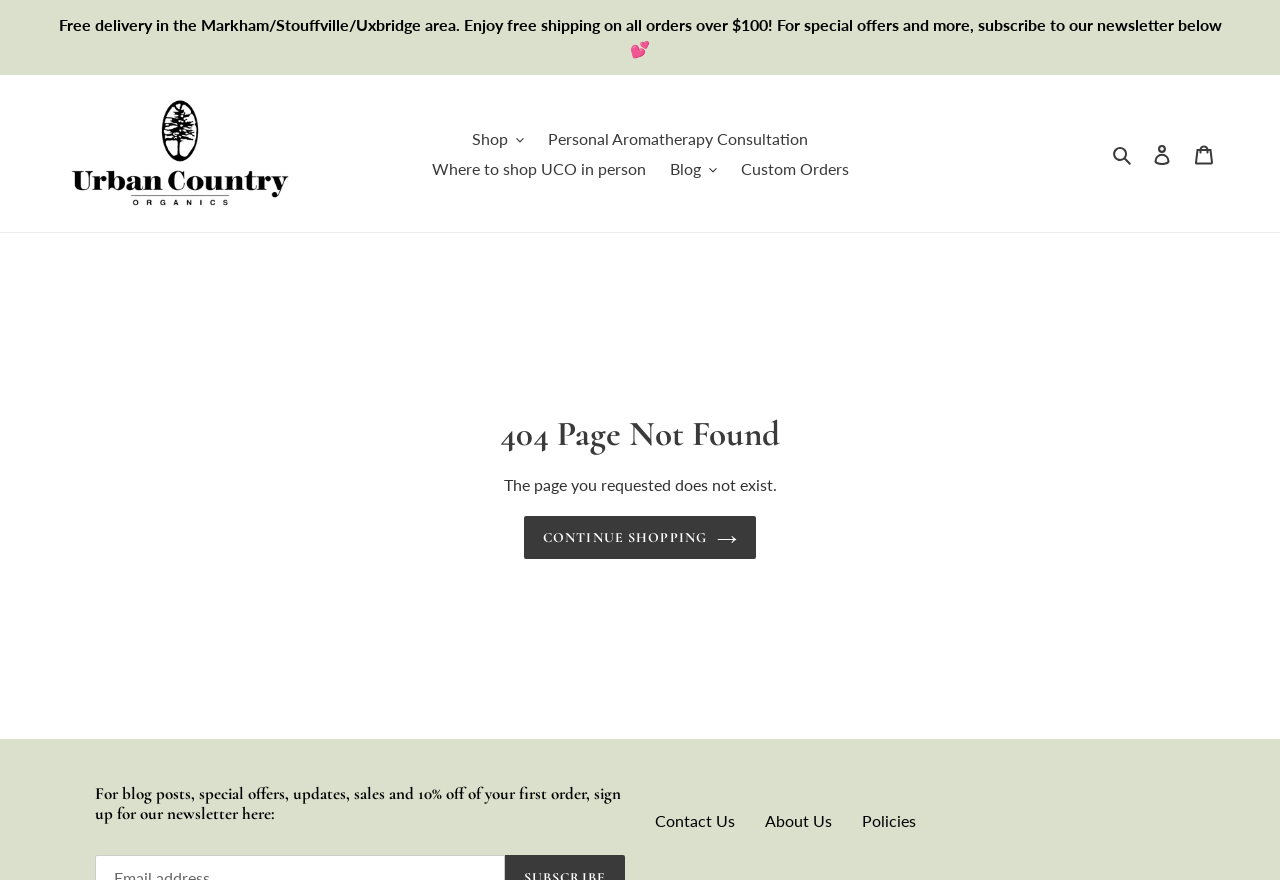Provide the bounding box coordinates of the HTML element described by the text: "About Us".

[0.598, 0.922, 0.65, 0.943]